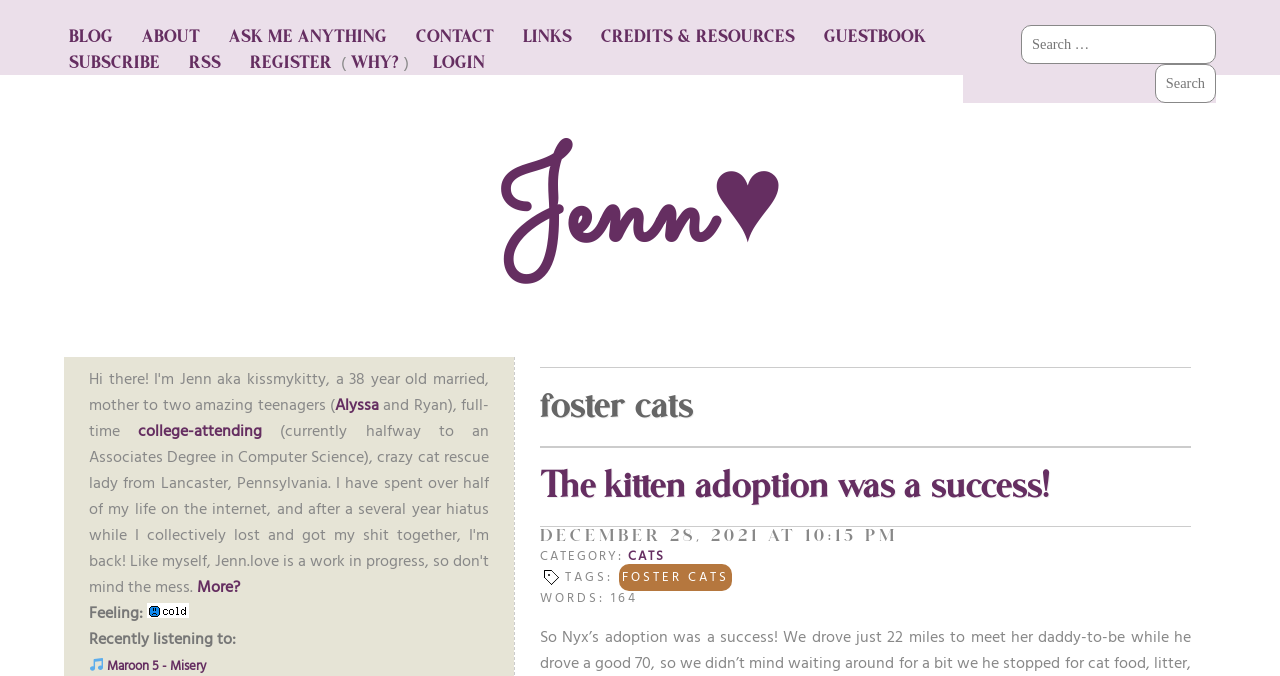Specify the bounding box coordinates of the region I need to click to perform the following instruction: "Click on the BLOG link". The coordinates must be four float numbers in the range of 0 to 1, i.e., [left, top, right, bottom].

[0.05, 0.036, 0.092, 0.075]